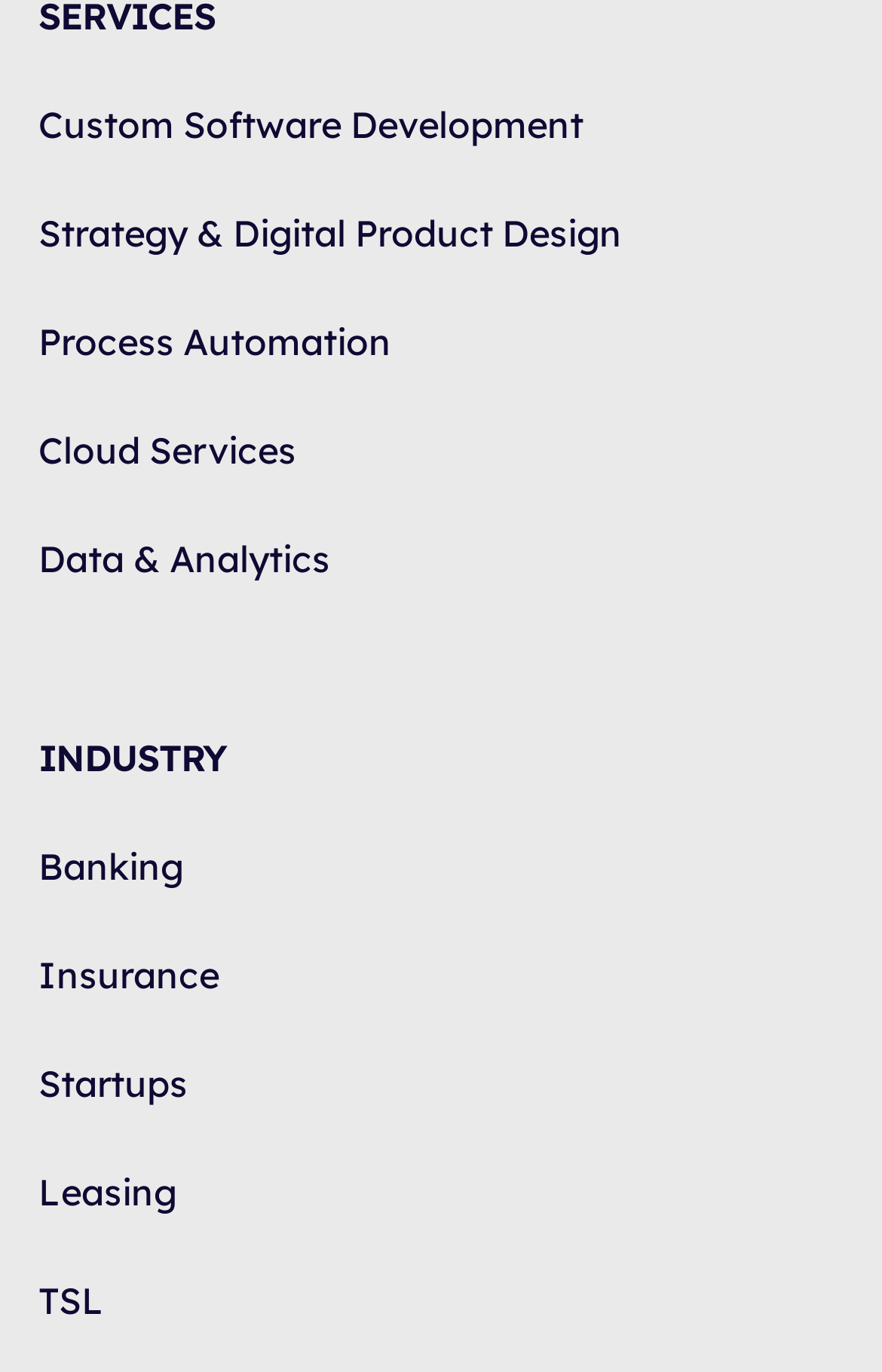Determine the bounding box coordinates of the section I need to click to execute the following instruction: "Click on Custom Software Development". Provide the coordinates as four float numbers between 0 and 1, i.e., [left, top, right, bottom].

[0.044, 0.075, 0.662, 0.108]